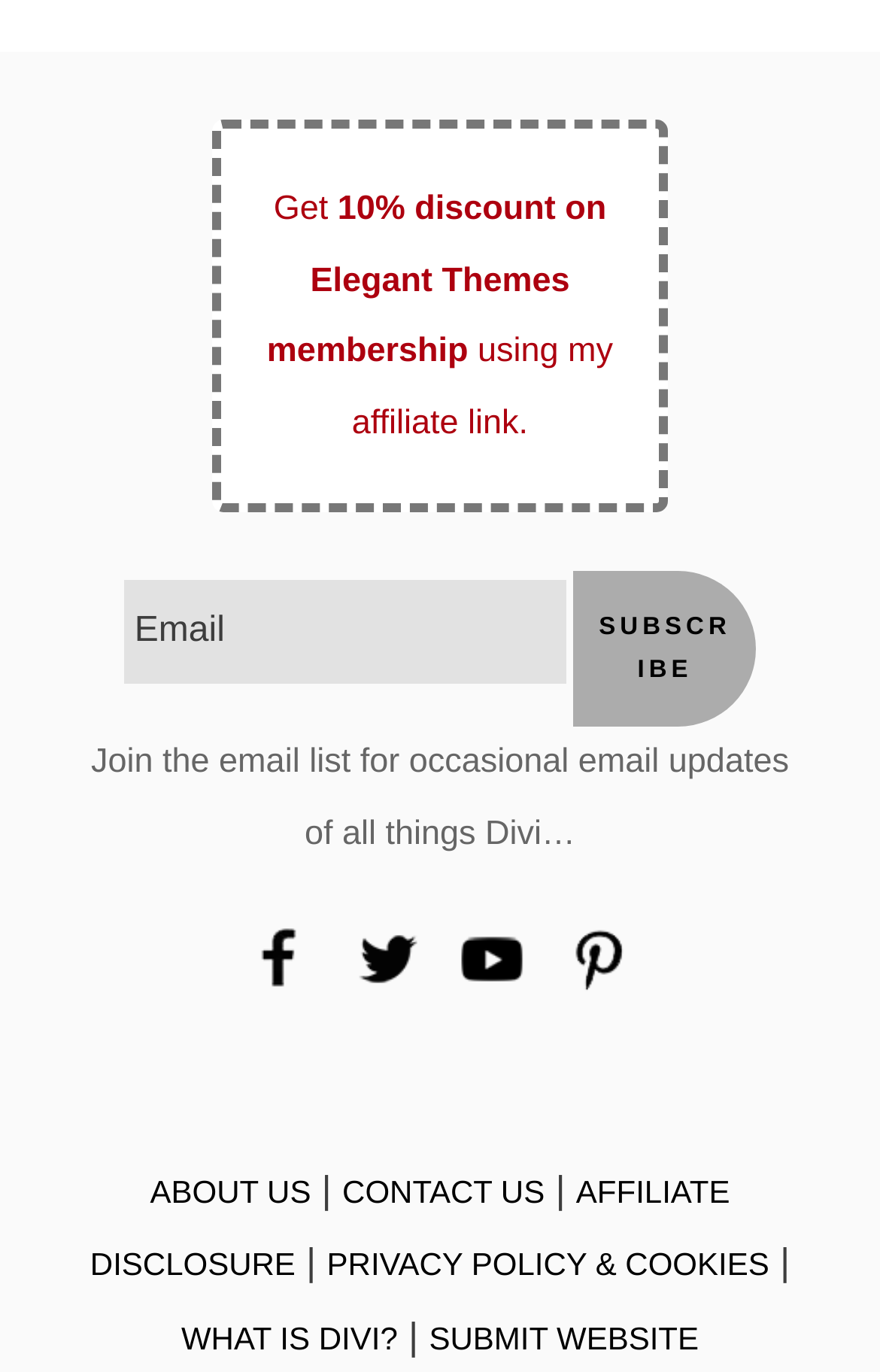Identify the bounding box for the UI element specified in this description: "Subscribe". The coordinates must be four float numbers between 0 and 1, formatted as [left, top, right, bottom].

[0.651, 0.416, 0.86, 0.53]